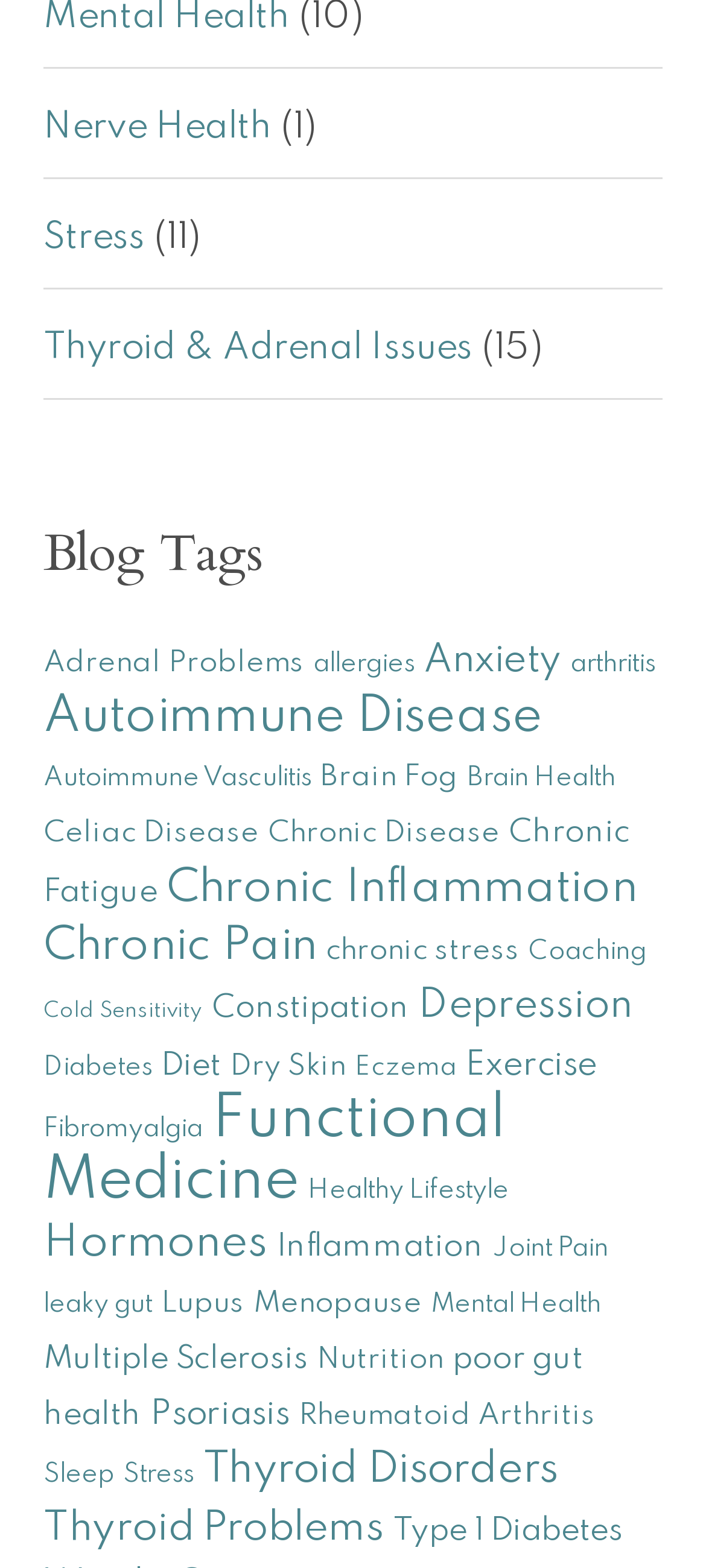Given the element description, predict the bounding box coordinates in the format (top-left x, top-left y, bottom-right x, bottom-right y). Make sure all values are between 0 and 1. Here is the element description: Type 1 Diabetes

[0.556, 0.966, 0.882, 0.987]